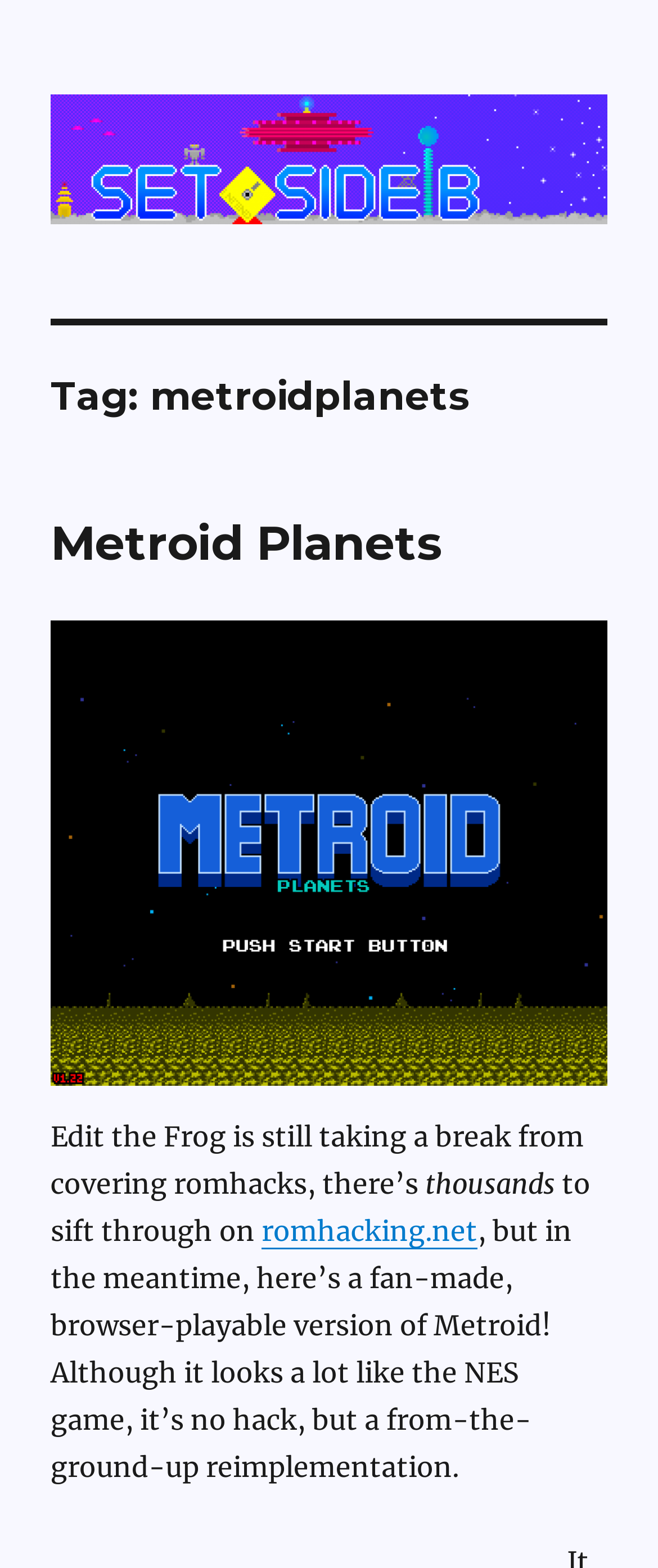Using the information in the image, could you please answer the following question in detail:
What is the website mentioned in the text?

I found this answer by looking at the link element in the webpage, which has the text 'romhacking.net'. This suggests that the website romhacking.net is being referred to in the text.